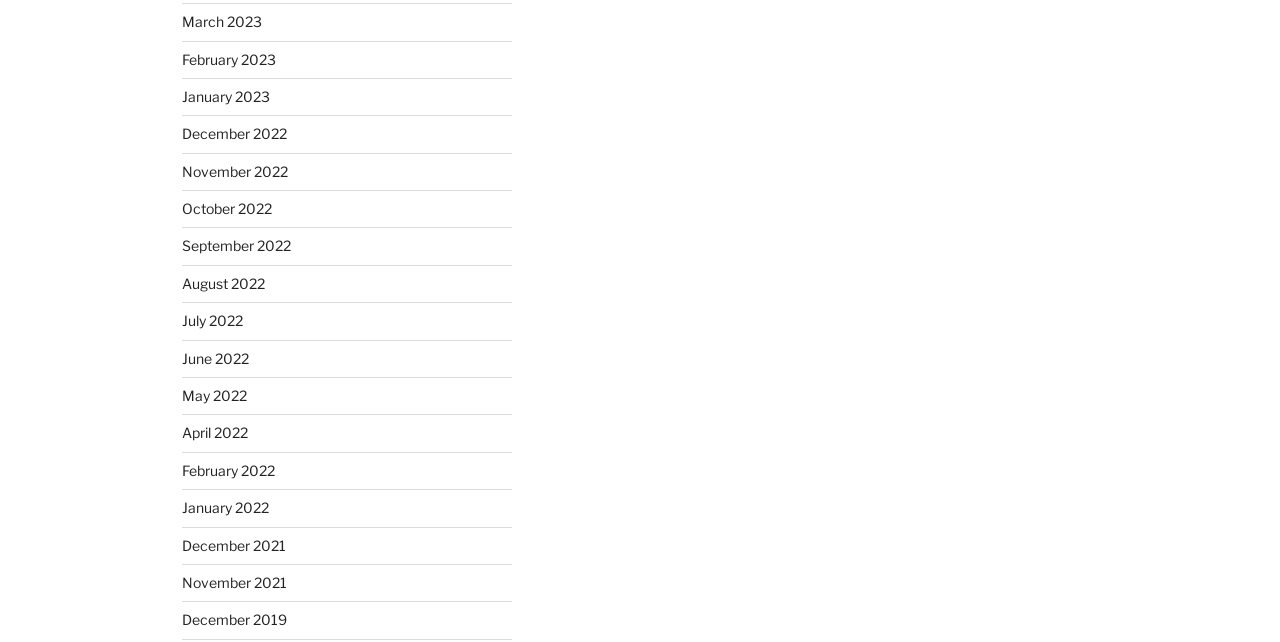Are the months listed in chronological order?
Relying on the image, give a concise answer in one word or a brief phrase.

yes